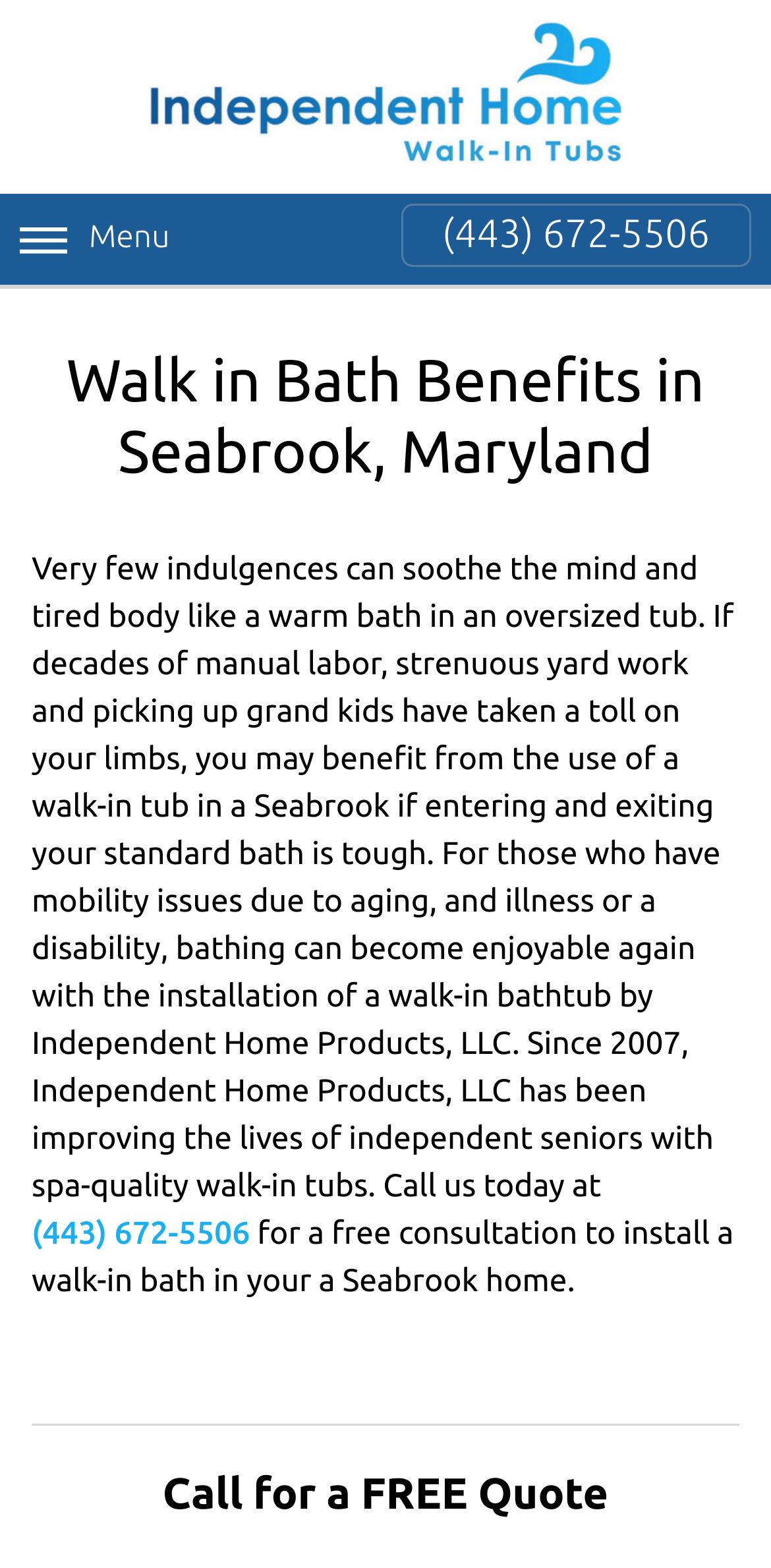Please provide a detailed answer to the question below by examining the image:
What is the phone number to call for a free consultation?

I found the phone number by looking at the link element with the text '(443) 672-5506' which is located at the top of the page and also in the middle of the page. This phone number is likely to be the contact number for Independent Home Products, LLC.